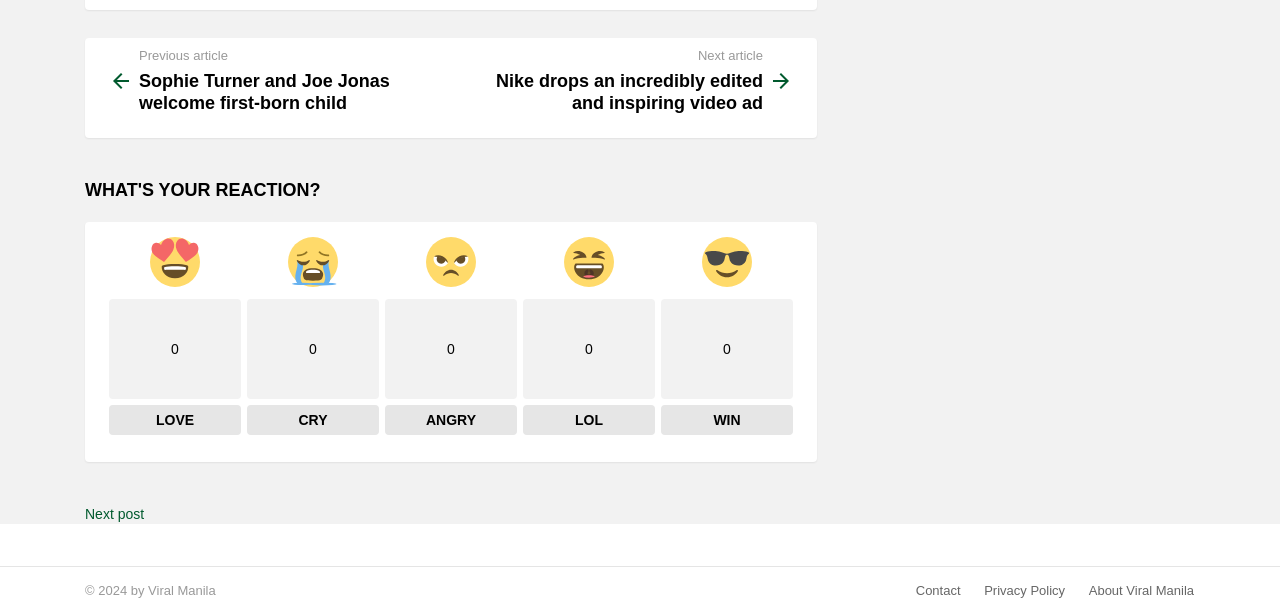Answer the question with a single word or phrase: 
What is the purpose of the 'Next post' link?

To navigate to the next post